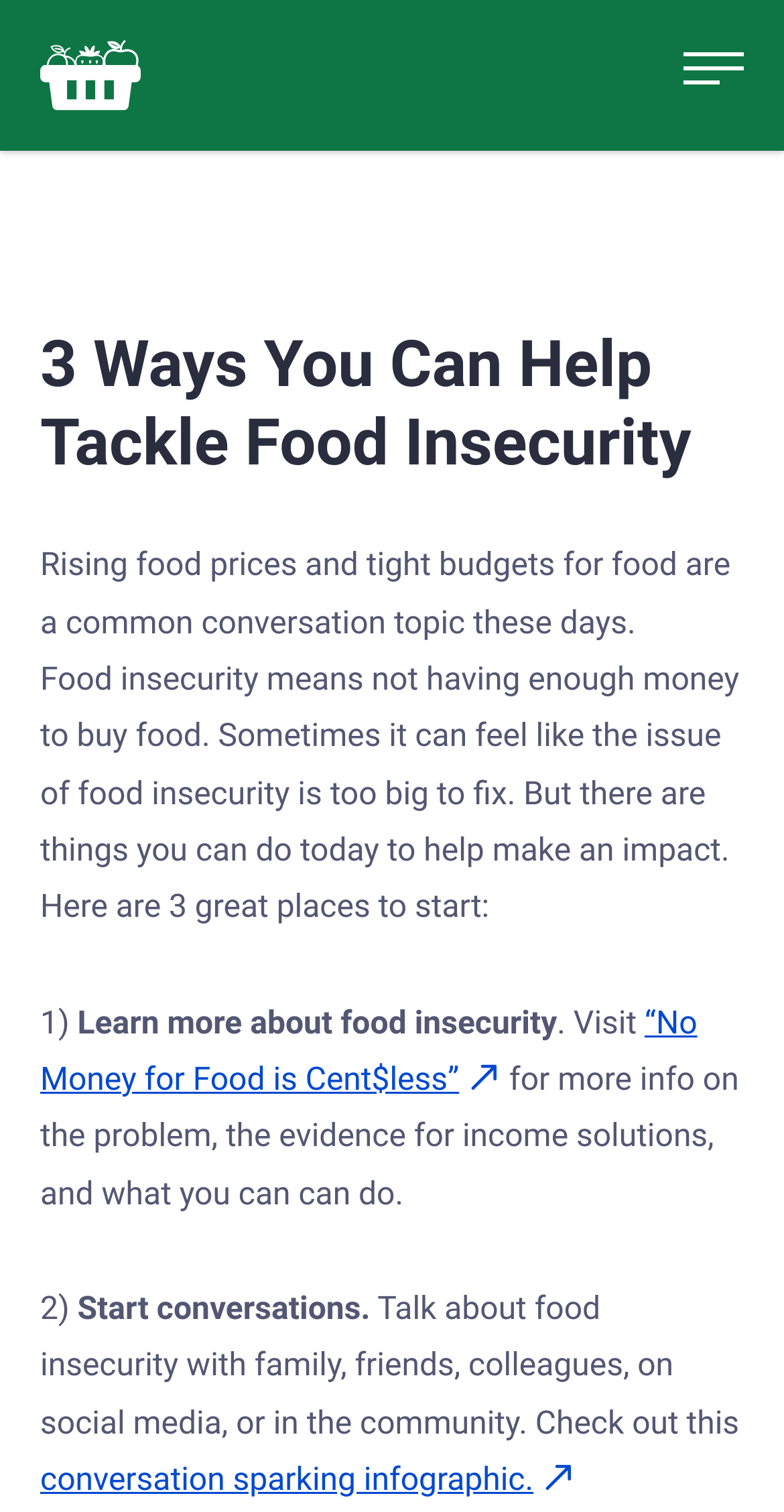Identify the bounding box coordinates for the UI element described as: "Back to top".

[0.854, 0.807, 0.974, 0.87]